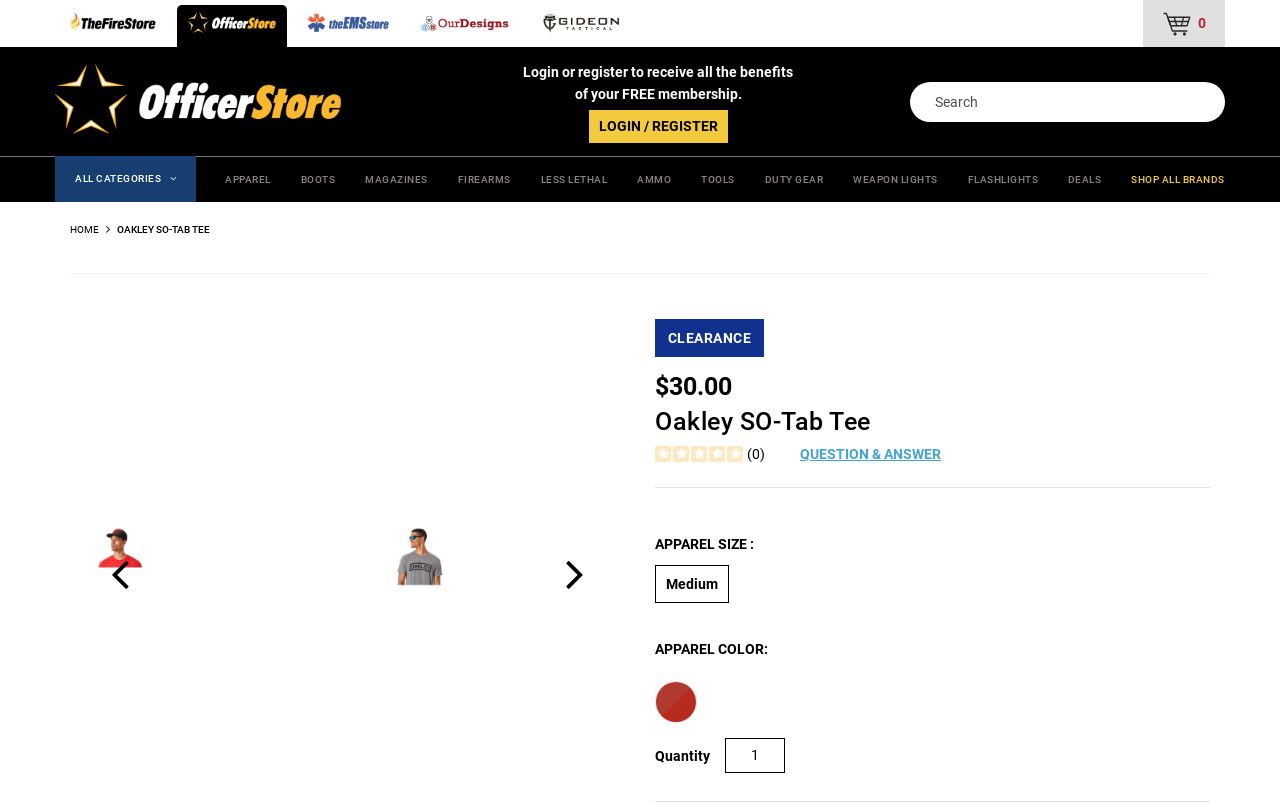Please find the bounding box coordinates of the section that needs to be clicked to achieve this instruction: "Search for products".

[0.711, 0.102, 0.957, 0.151]